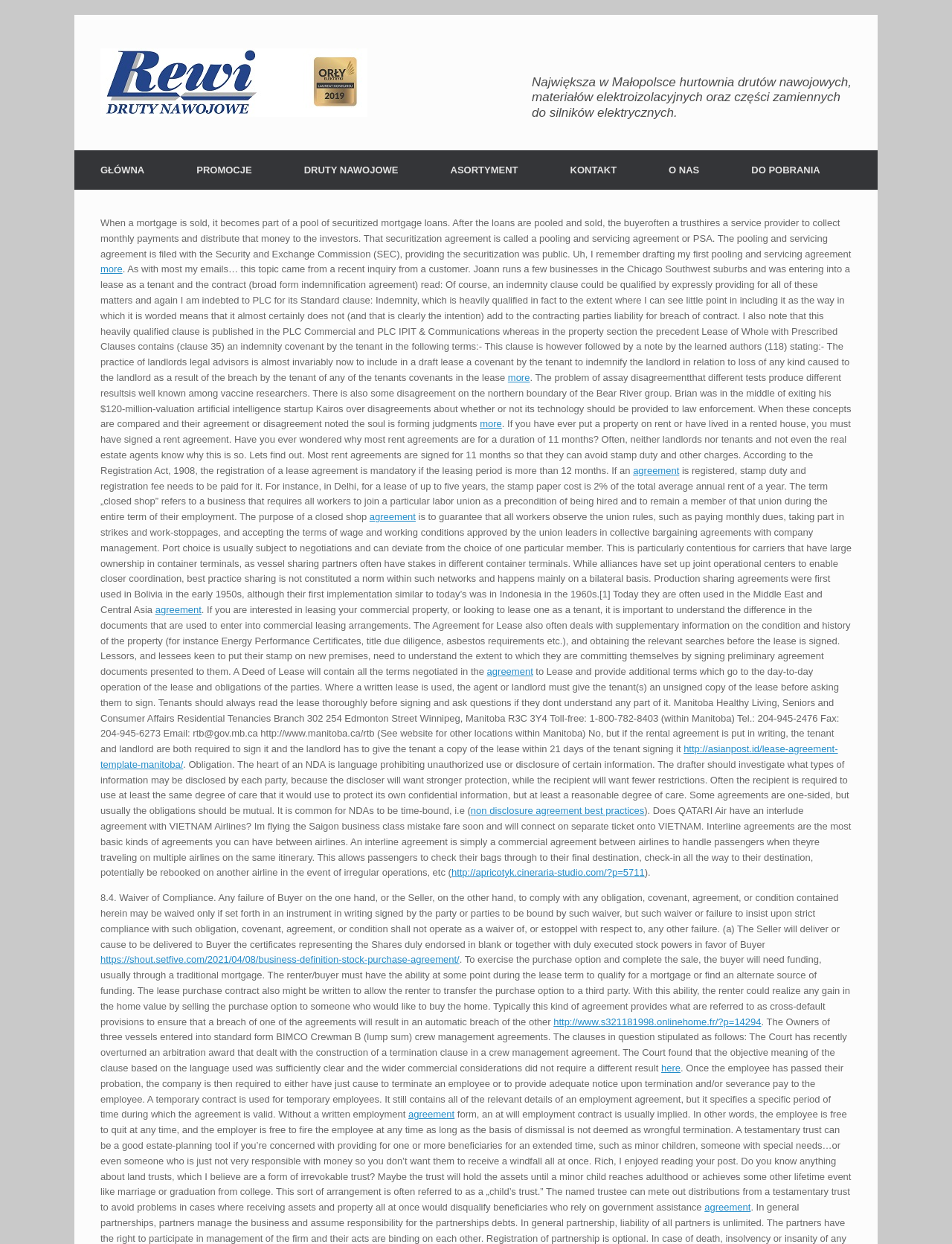Create an elaborate caption that covers all aspects of the webpage.

This webpage appears to be a blog or article page, with a focus on discussing various types of agreements, contracts, and legal documents. At the top of the page, there is a logo and a navigation menu with links to different sections of the website.

Below the navigation menu, there is a brief introduction or title, followed by a long block of text that discusses different aspects of agreements, including mortgage securitization, indemnity clauses, lease agreements, and more. The text is divided into several paragraphs, each of which explores a specific topic or concept related to agreements.

Throughout the text, there are numerous links to other articles or resources, which are indicated by blue underlined text. These links appear to be related to the topics being discussed in the surrounding text.

The text is dense and informative, suggesting that the webpage is intended for readers who are interested in learning about legal agreements and contracts. The language is formal and technical, with many specialized terms and concepts being discussed.

Overall, the webpage appears to be a resource for individuals who need to understand different types of agreements and contracts, and how they are used in various contexts.